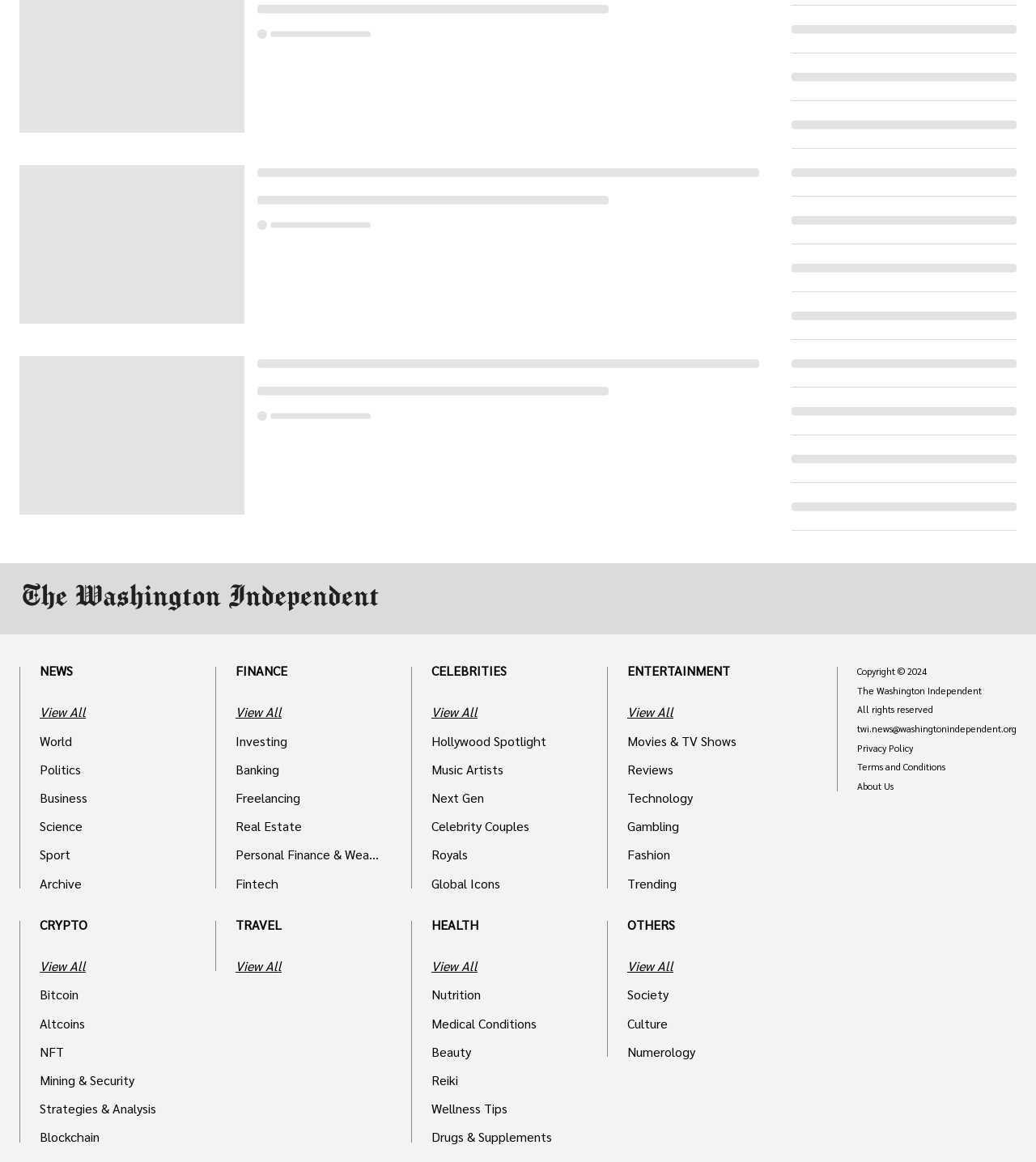What is the name of the website?
Please answer using one word or phrase, based on the screenshot.

The Washington Independent